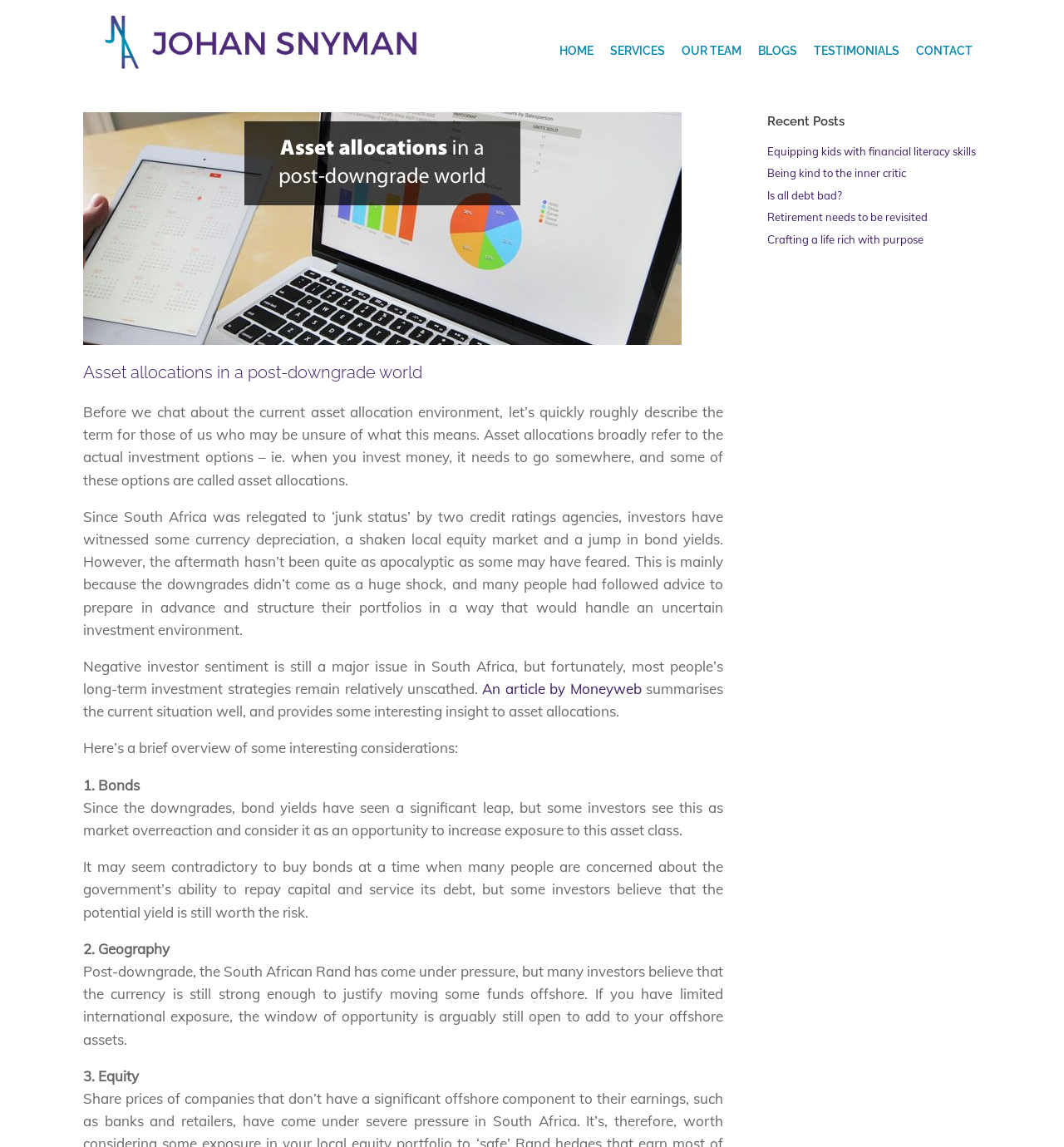Please provide a detailed answer to the question below based on the screenshot: 
What is the purpose of the article by Moneyweb?

The webpage mentions that an article by Moneyweb summarizes the current situation well and provides some interesting insight to asset allocations, indicating that the article aims to provide an overview of the current asset allocation environment.